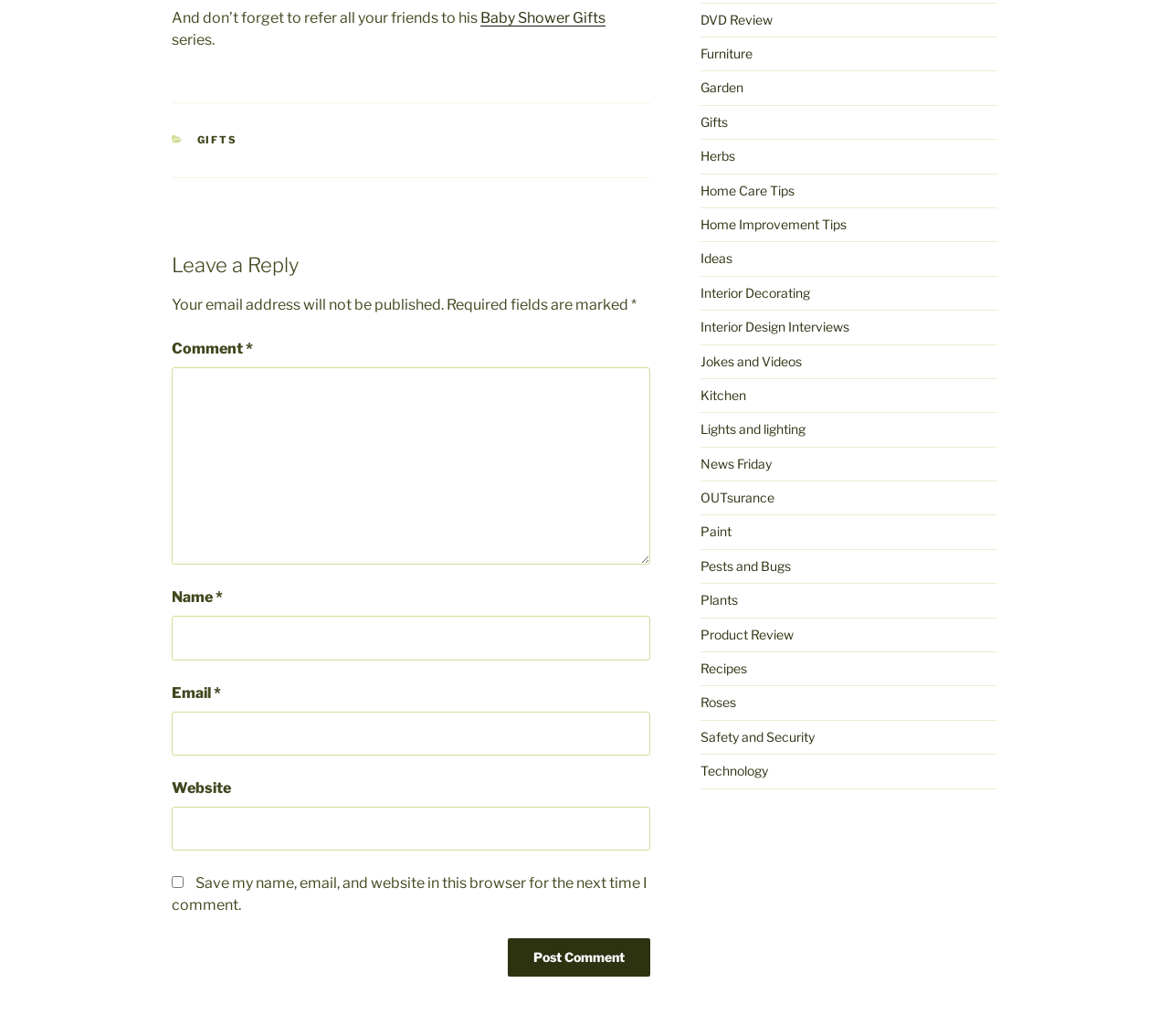Locate the bounding box coordinates of the clickable element to fulfill the following instruction: "Enter your name in the 'Name' field". Provide the coordinates as four float numbers between 0 and 1 in the format [left, top, right, bottom].

[0.147, 0.595, 0.556, 0.637]